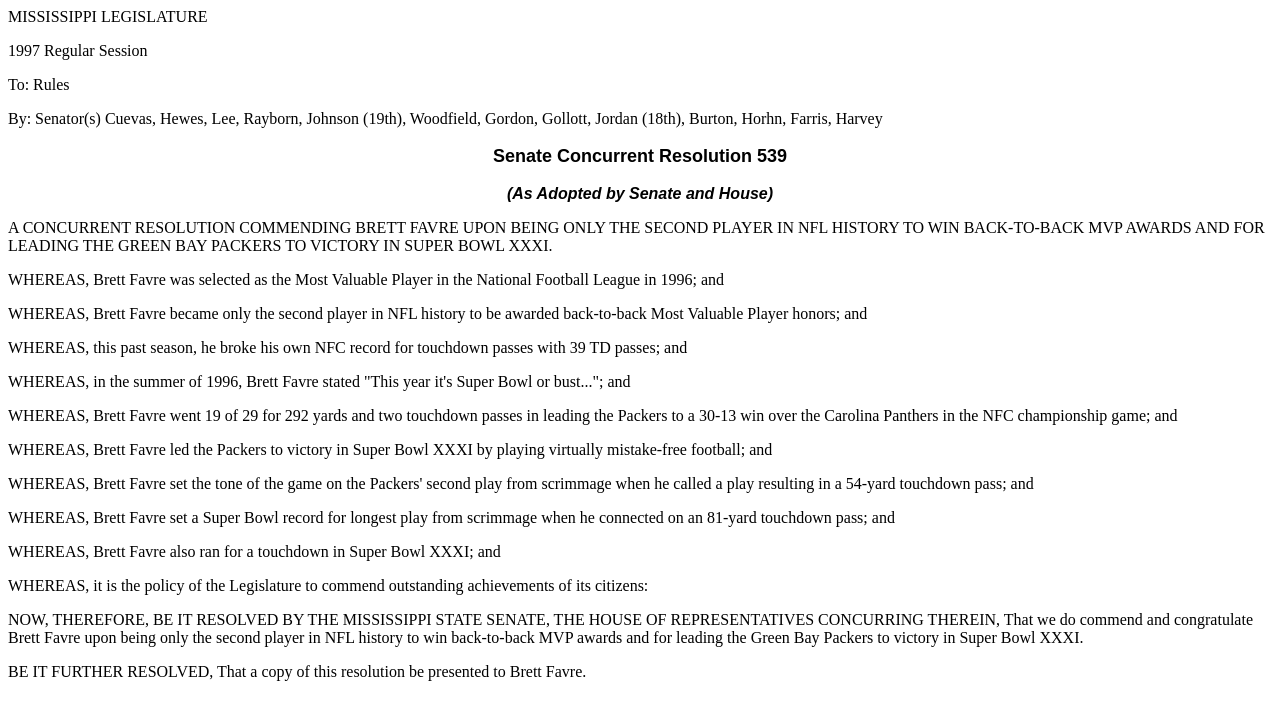What is the name of the legislature mentioned?
Please provide a comprehensive answer based on the contents of the image.

I found the answer by looking at the StaticText element with the text 'MISSISSIPPI LEGISLATURE' at the top of the webpage, which indicates the name of the legislature.